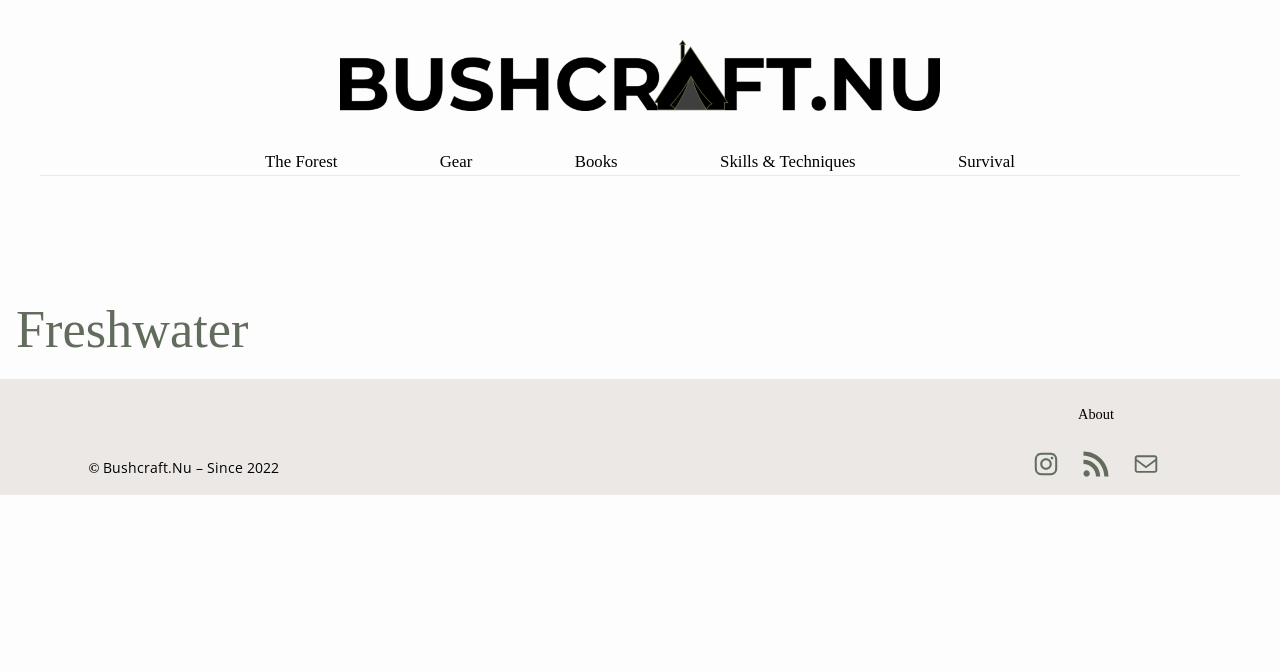How many navigation links are in the footer?
Based on the image, provide your answer in one word or phrase.

4